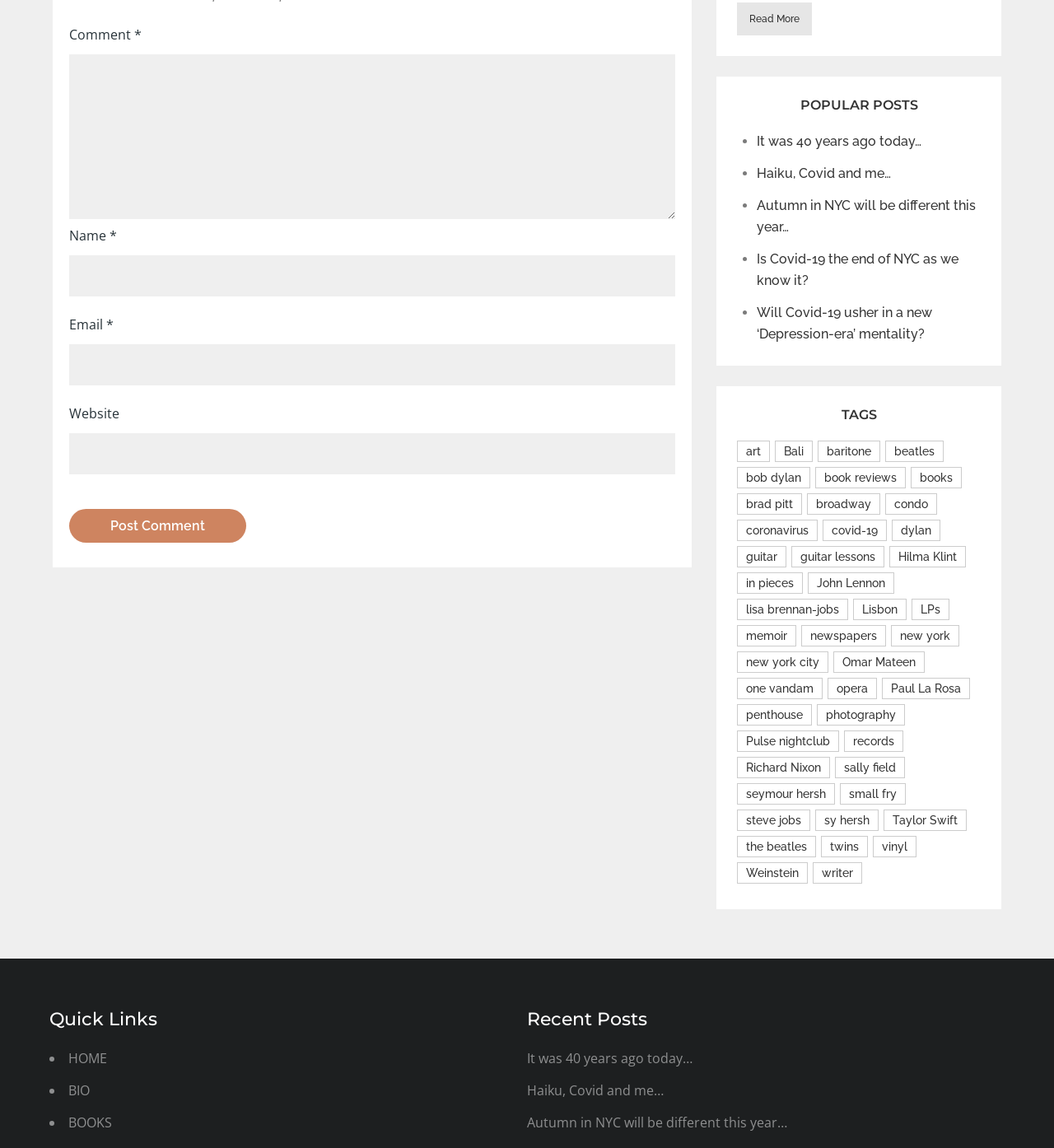Please pinpoint the bounding box coordinates for the region I should click to adhere to this instruction: "View the 'POPULAR POSTS'".

[0.7, 0.085, 0.93, 0.1]